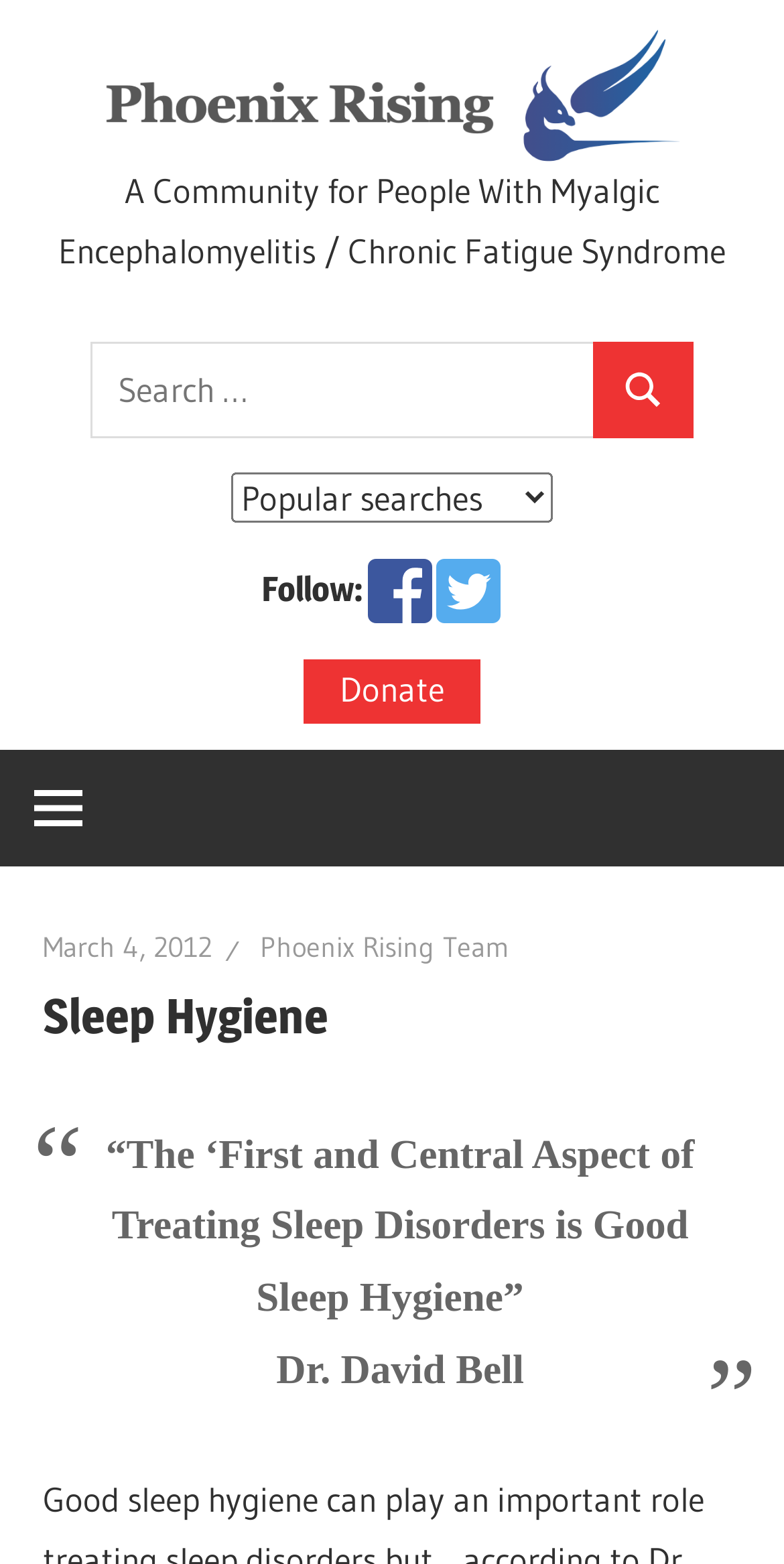Generate a comprehensive description of the webpage content.

This webpage is about sleep hygiene and its importance in treating sleep disorders, specifically in the context of Myalgic Encephalomyelitis/Chronic Fatigue Syndrome (ME/CFS). 

At the top left of the page, there is a link to "Phoenix Rising" accompanied by an image with the same name. Below this, there is a static text describing the community as "A Community for People With Myalgic Encephalomyelitis / Chronic Fatigue Syndrome". 

To the right of the community description, there is a search bar with a label "Search for:" and a search button. 

Further down, there are social media links, including Facebook and Twitter, each accompanied by an image. There is also a "Donate" link. 

On the left side of the page, there is a button that controls the primary menu. When expanded, it reveals a header section with links to "March 4, 2012" and "Phoenix Rising Team", as well as a heading titled "Sleep Hygiene". 

Below the heading, there is a blockquote with a quote from Dr. David Bell, emphasizing the importance of good sleep hygiene in treating sleep disorders. The quote is attributed to Dr. David Bell.